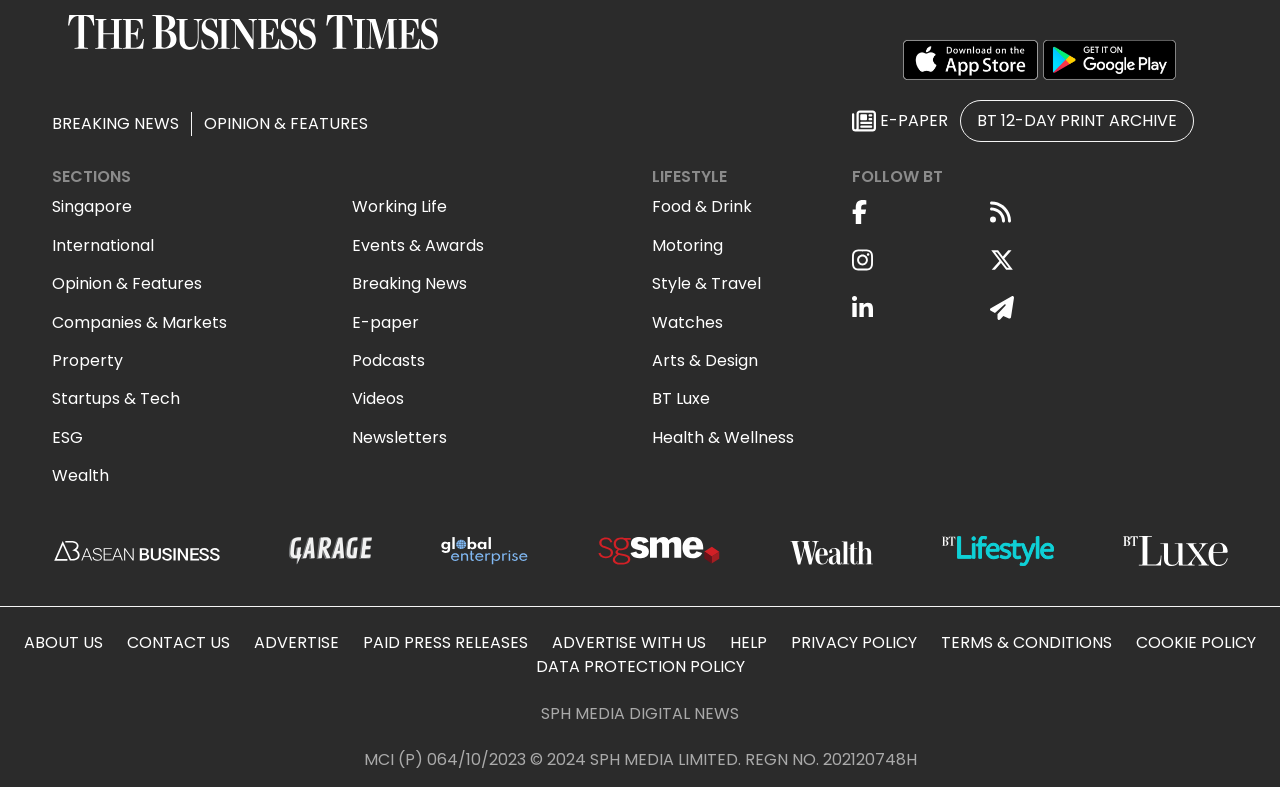Determine the bounding box of the UI component based on this description: "title="Subscribe to RSS"". The bounding box coordinates should be four float values between 0 and 1, i.e., [left, top, right, bottom].

[0.773, 0.239, 0.881, 0.3]